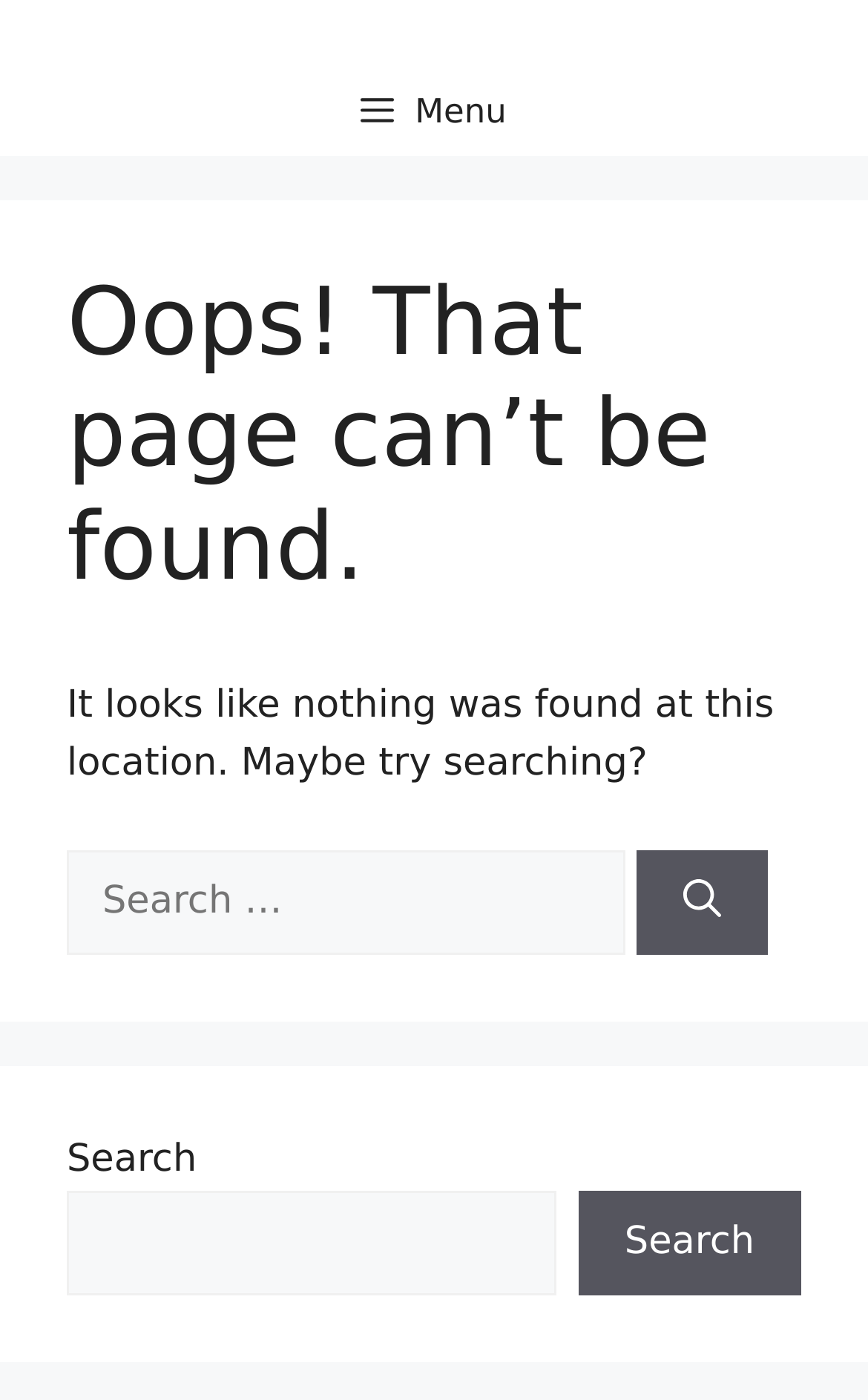Provide the bounding box coordinates for the UI element that is described by this text: "parent_node: Search name="s"". The coordinates should be in the form of four float numbers between 0 and 1: [left, top, right, bottom].

[0.077, 0.85, 0.64, 0.926]